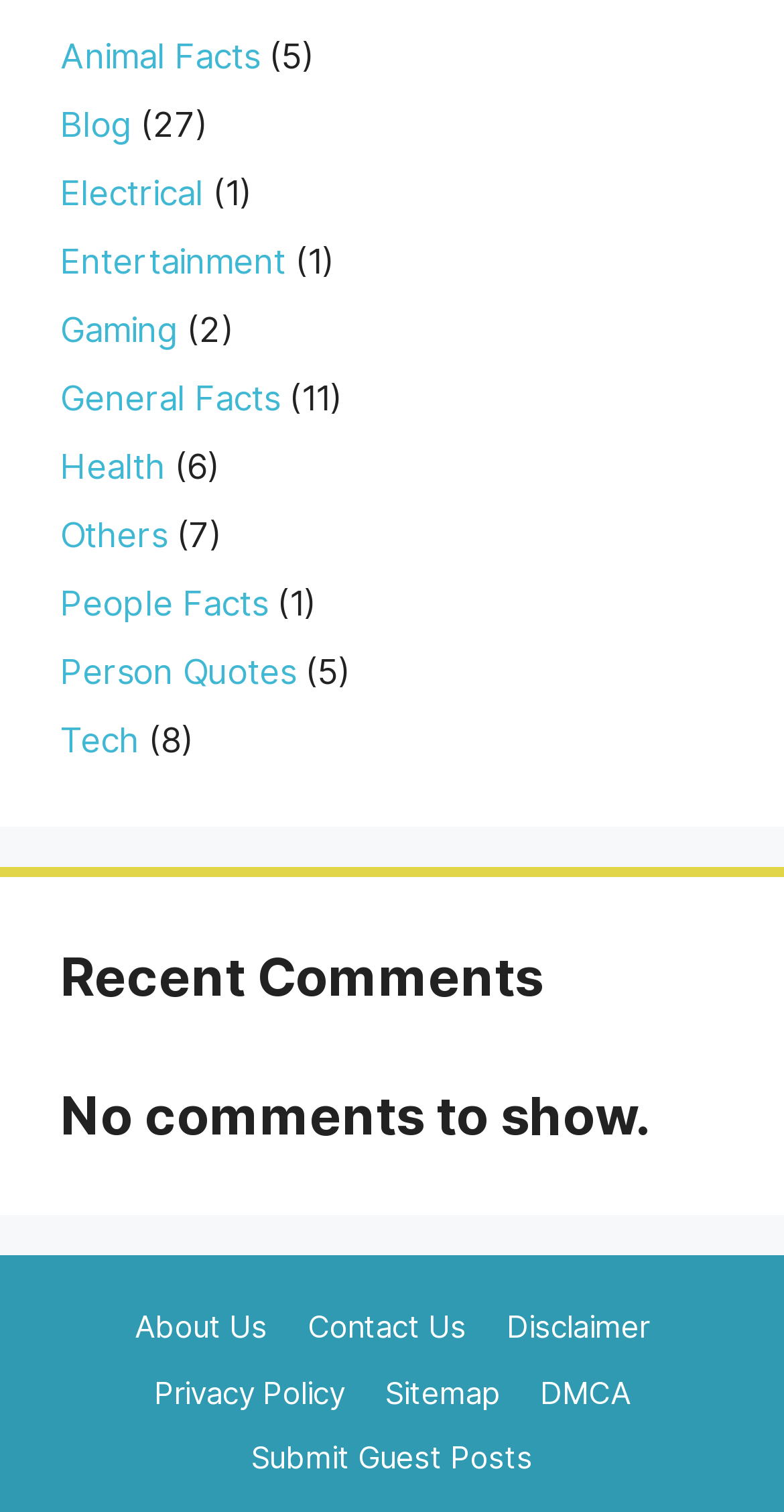Kindly determine the bounding box coordinates for the area that needs to be clicked to execute this instruction: "Submit Guest Posts".

[0.321, 0.951, 0.679, 0.977]